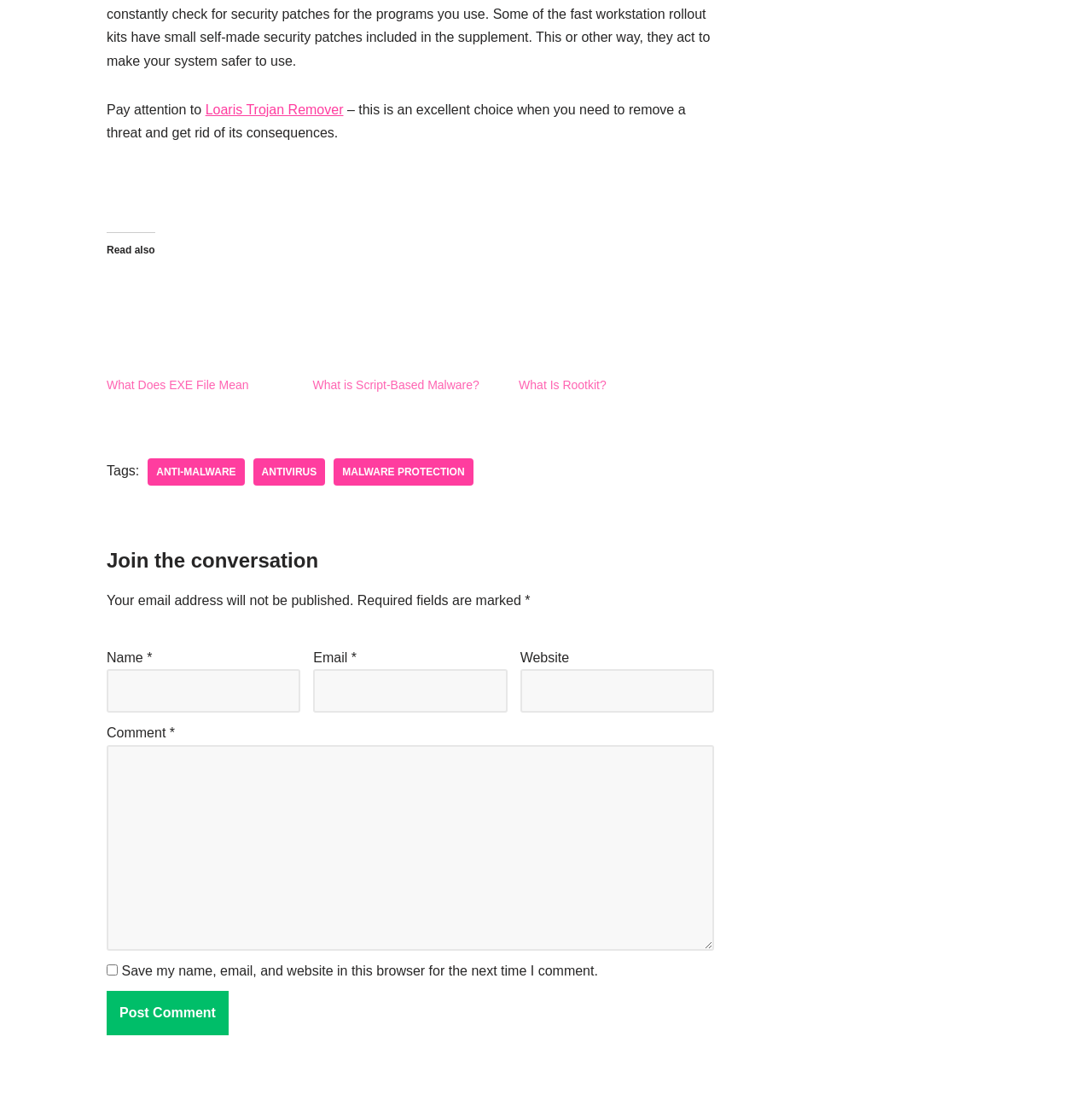Please specify the bounding box coordinates of the clickable section necessary to execute the following command: "Read the article about Exe File".

[0.098, 0.245, 0.271, 0.344]